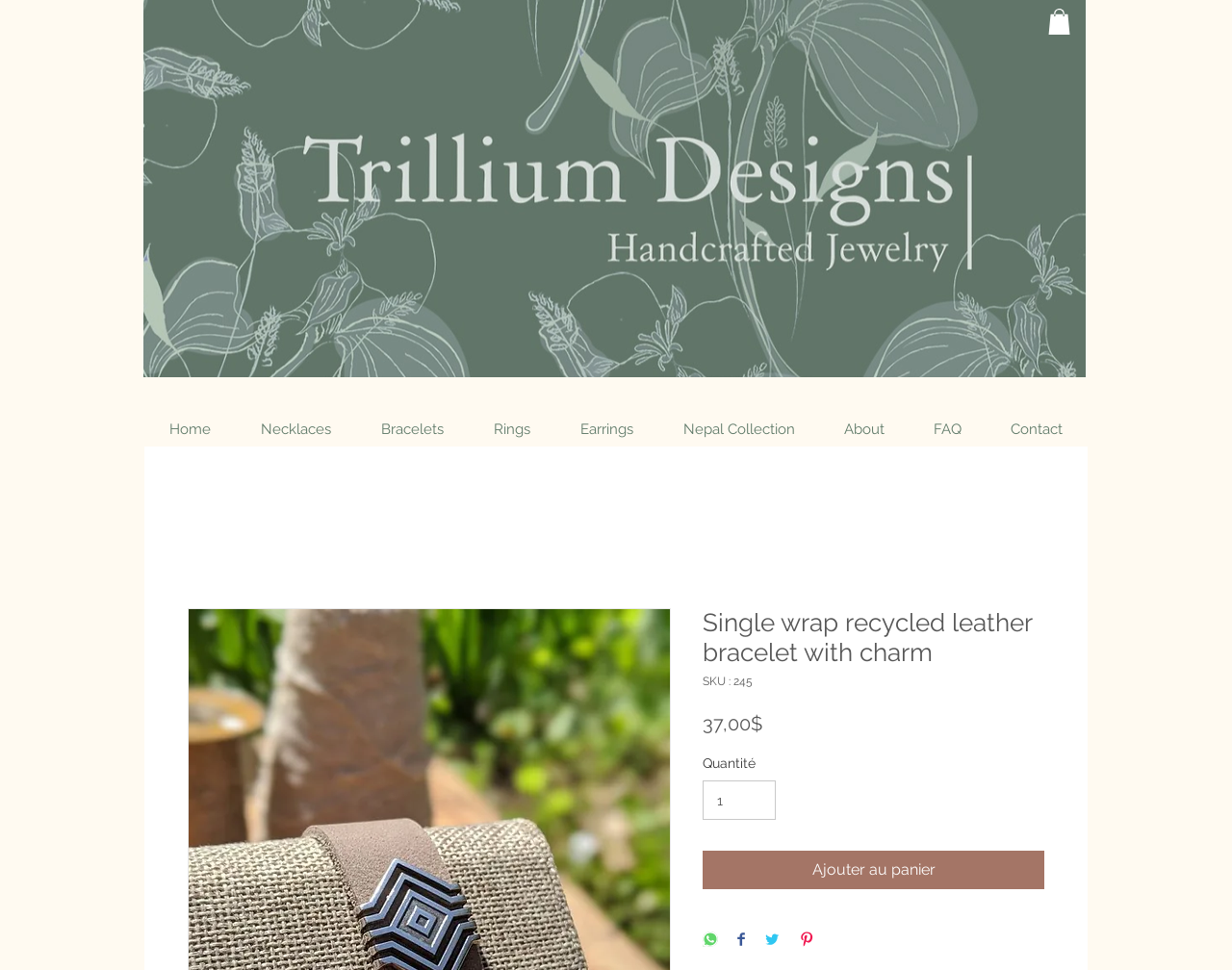Reply to the question with a single word or phrase:
What is the price of the bracelet?

37,00$